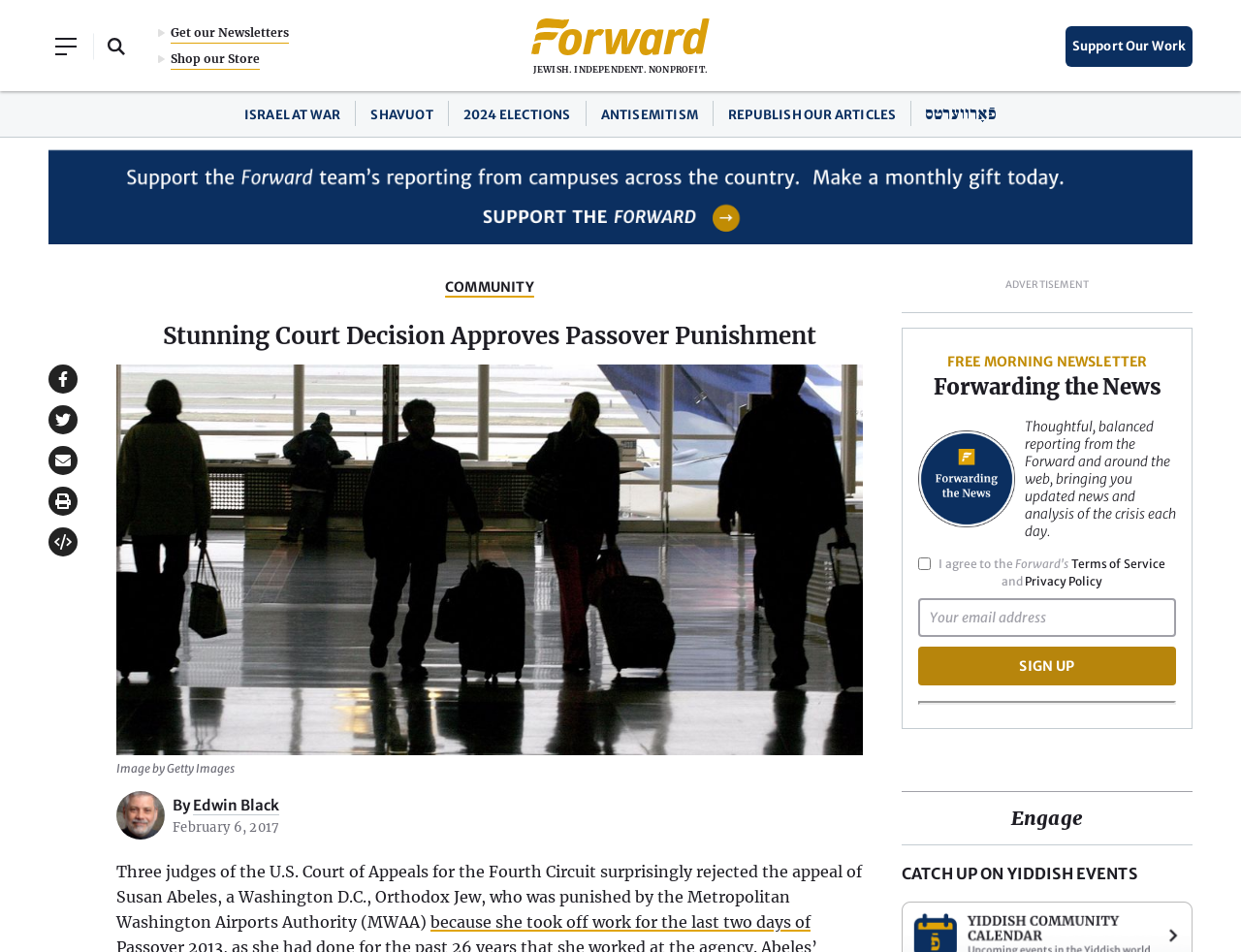Identify and provide the main heading of the webpage.

Stunning Court Decision Approves Passover Punishment